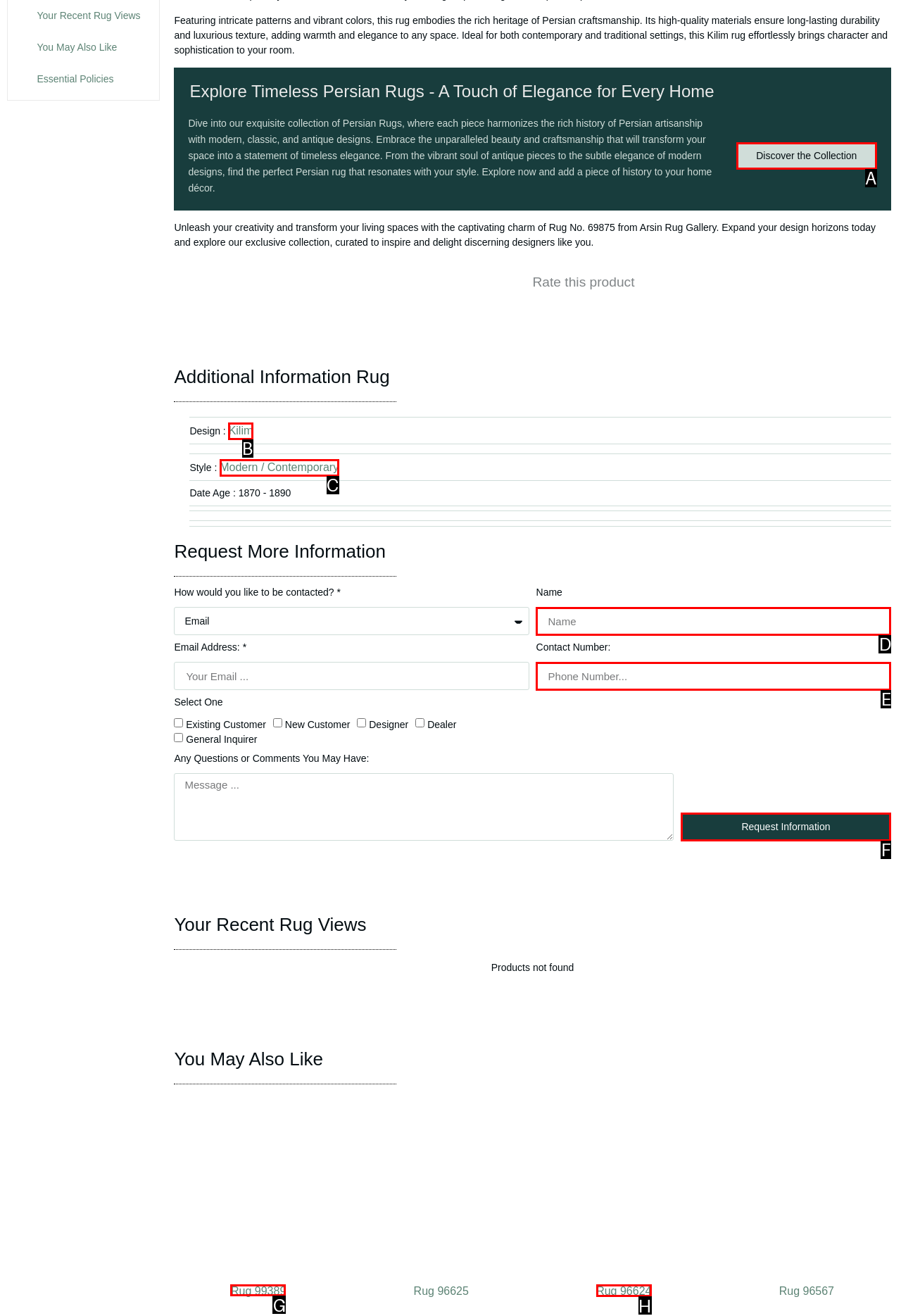Select the letter of the UI element that matches this task: View Rug 99389
Provide the answer as the letter of the correct choice.

G